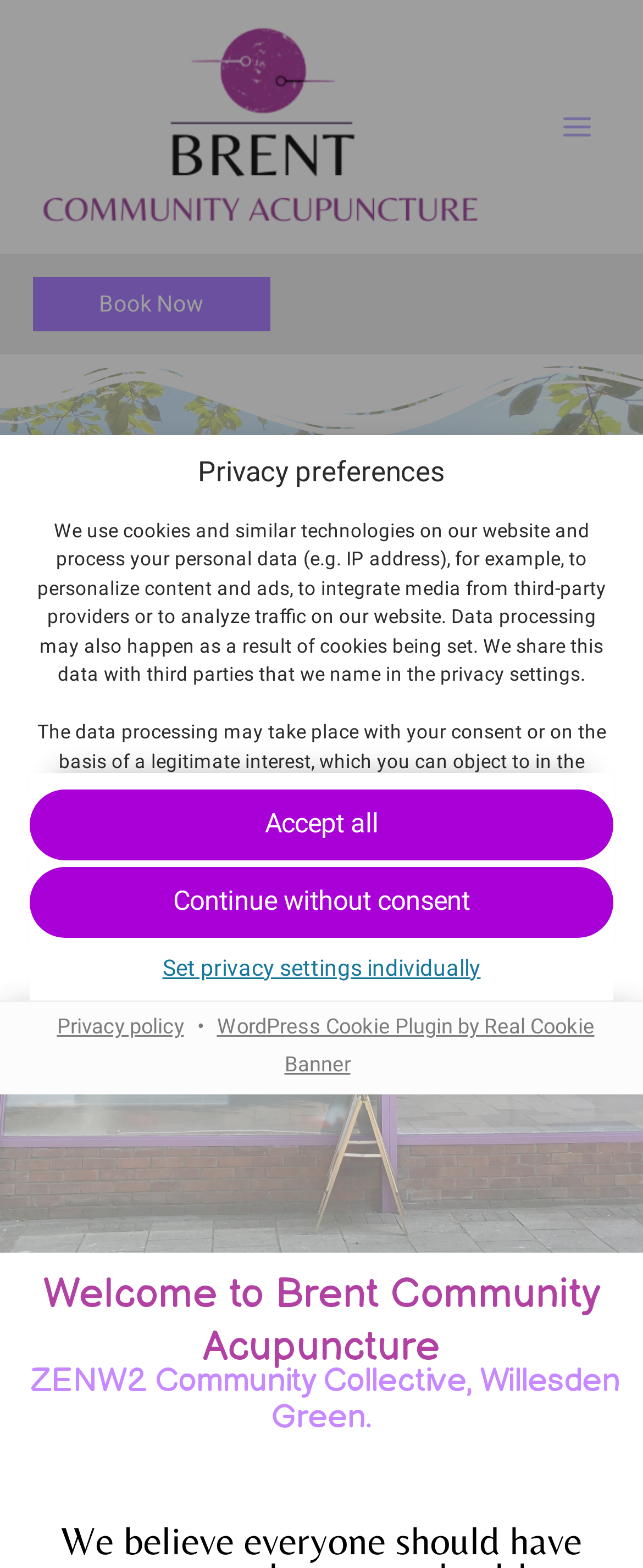Using floating point numbers between 0 and 1, provide the bounding box coordinates in the format (top-left x, top-left y, bottom-right x, bottom-right y). Locate the UI element described here: privacy policy

[0.655, 0.534, 0.842, 0.548]